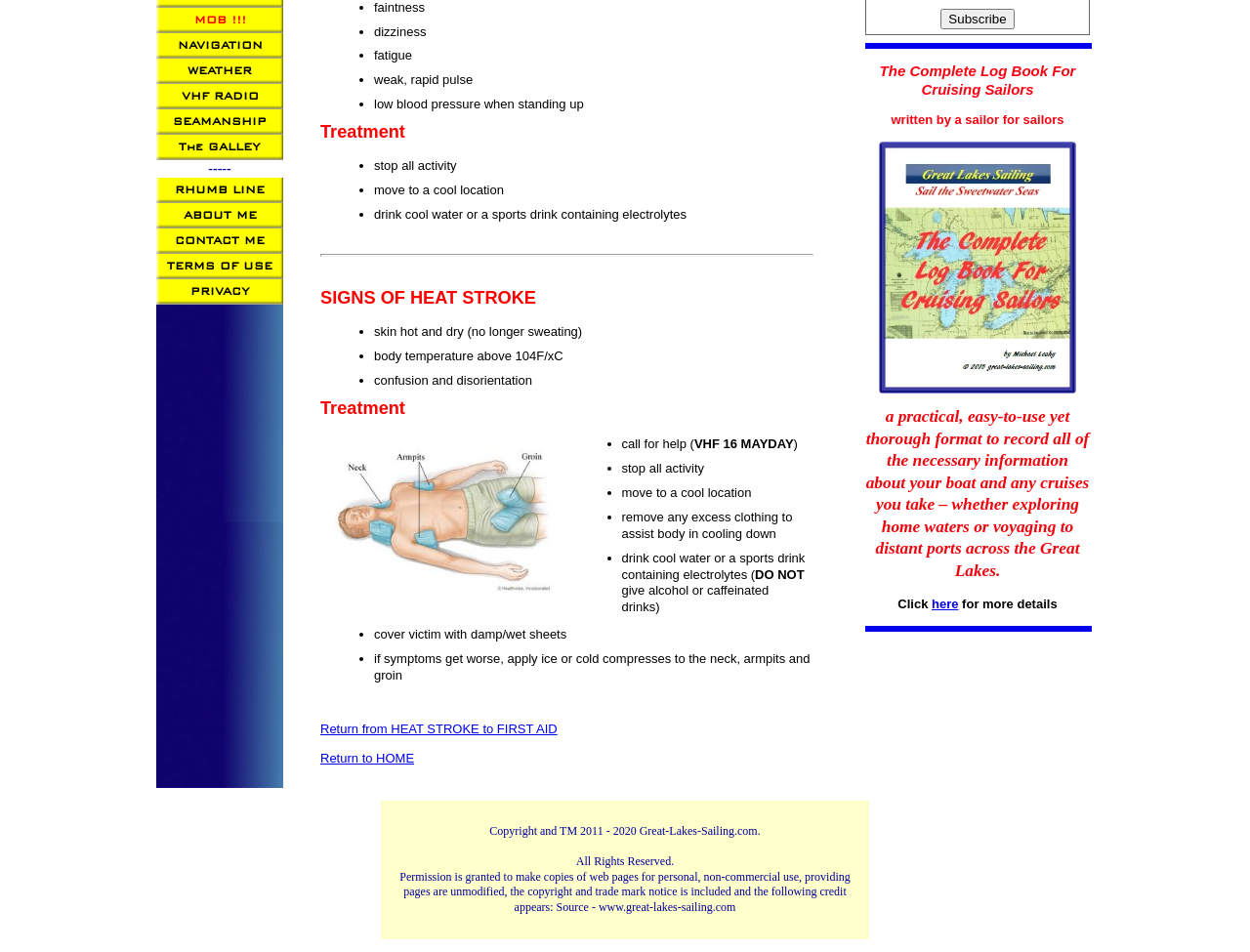Determine the bounding box coordinates in the format (top-left x, top-left y, bottom-right x, bottom-right y). Ensure all values are floating point numbers between 0 and 1. Identify the bounding box of the UI element described by: NAVIGATION

[0.125, 0.034, 0.227, 0.061]